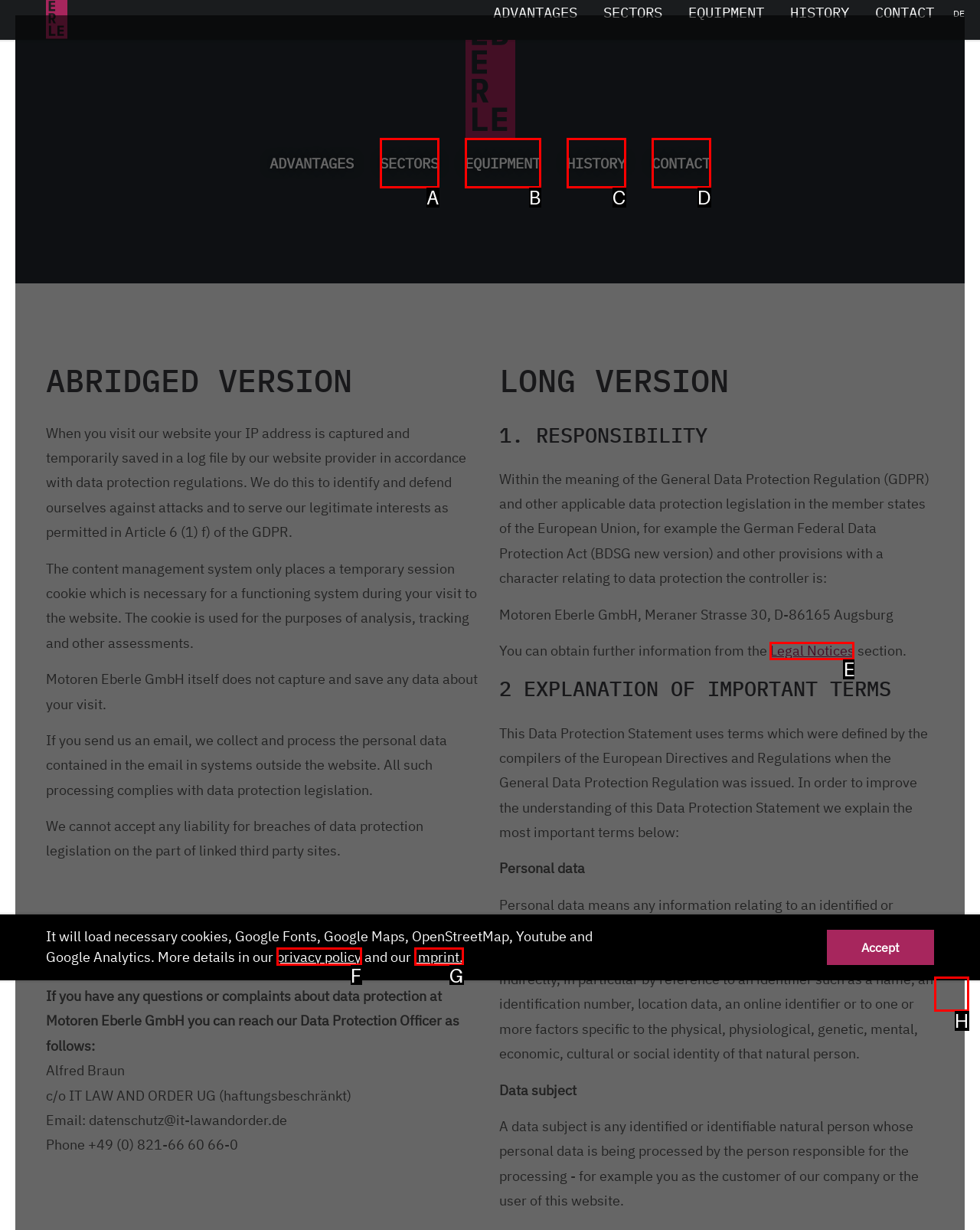Find the HTML element that matches the description provided: Legal Notices
Answer using the corresponding option letter.

E